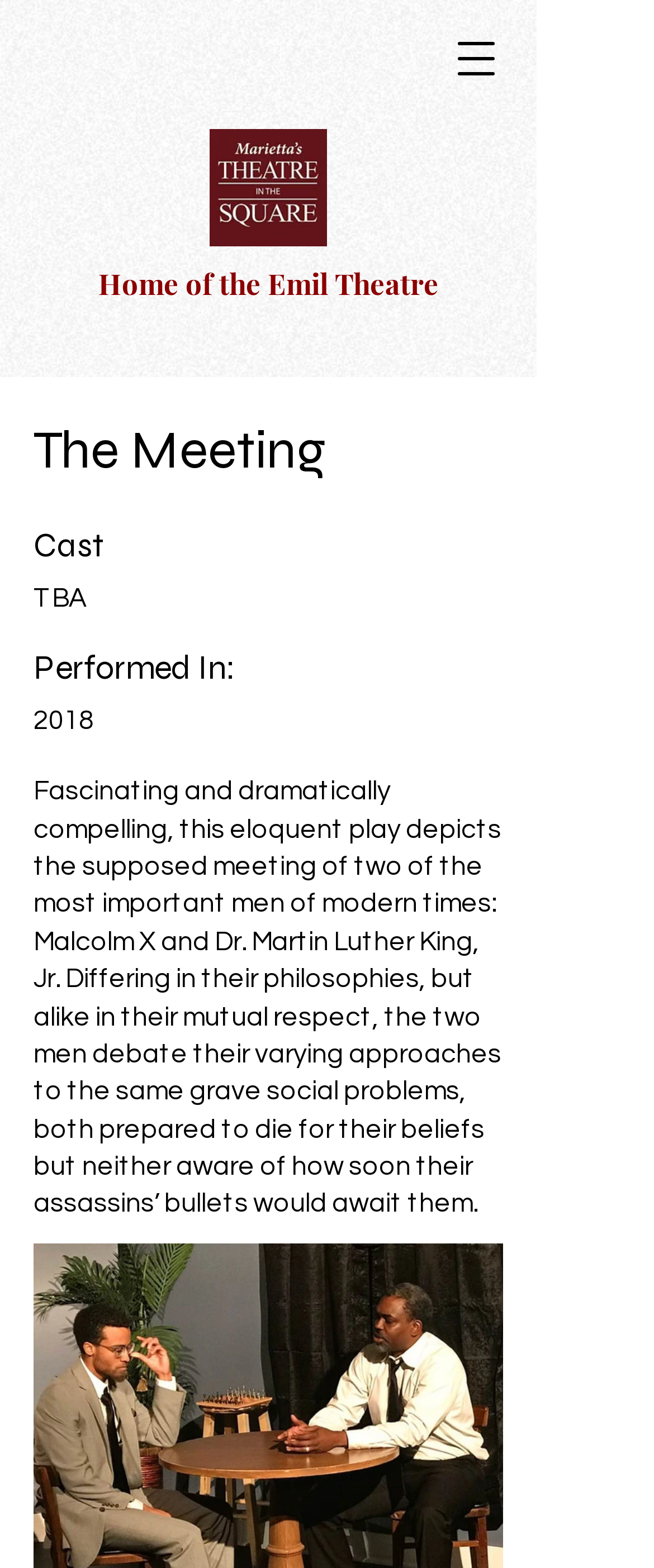What is the name of the play?
Give a single word or phrase as your answer by examining the image.

The Meeting